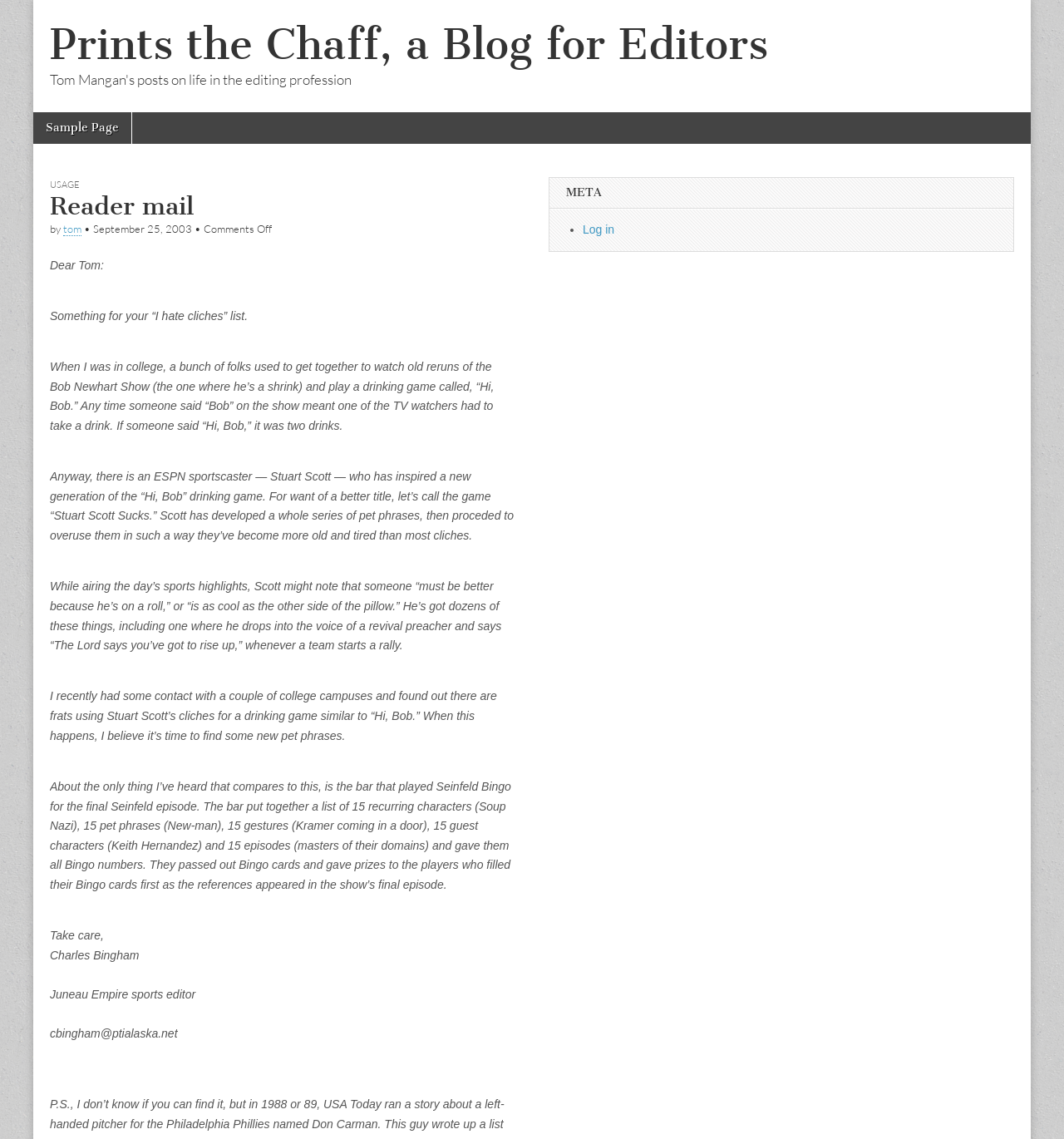Provide an in-depth description of the elements and layout of the webpage.

This webpage is a blog post titled "Reader mail" on a blog called "Prints the Chaff, a Blog for Editors". At the top, there is a main menu with a link to "Skip to content". Below the main menu, there is a header section with a link to "Sample Page" and a heading that says "Reader mail". 

The main content of the blog post is a letter to Tom, where the author shares a story about a drinking game inspired by a sportscaster named Stuart Scott, who has a tendency to overuse certain phrases. The author describes how this has led to a new generation of a drinking game, similar to one played with the TV show "The Bob Newhart Show". The letter is divided into several paragraphs, with the author sharing anecdotes and examples of Stuart Scott's phrases.

At the bottom of the page, there is a section with the author's signature, which includes their name, title, and email address. On the right side of the page, there is a complementary section with a heading that says "META" and a link to "Log in".